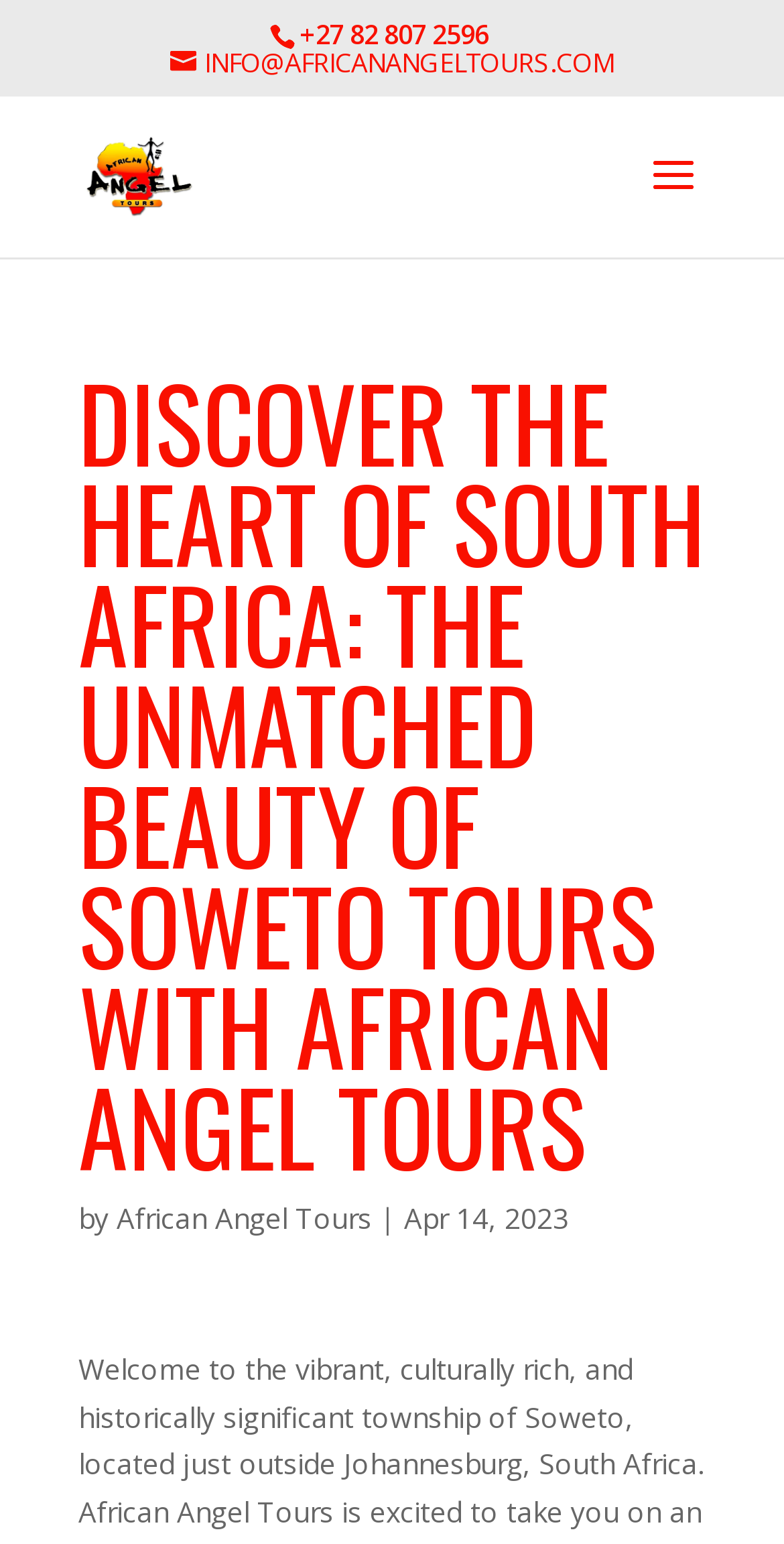Using the given description, provide the bounding box coordinates formatted as (top-left x, top-left y, bottom-right x, bottom-right y), with all values being floating point numbers between 0 and 1. Description: info@africanangeltours.com

[0.217, 0.028, 0.783, 0.052]